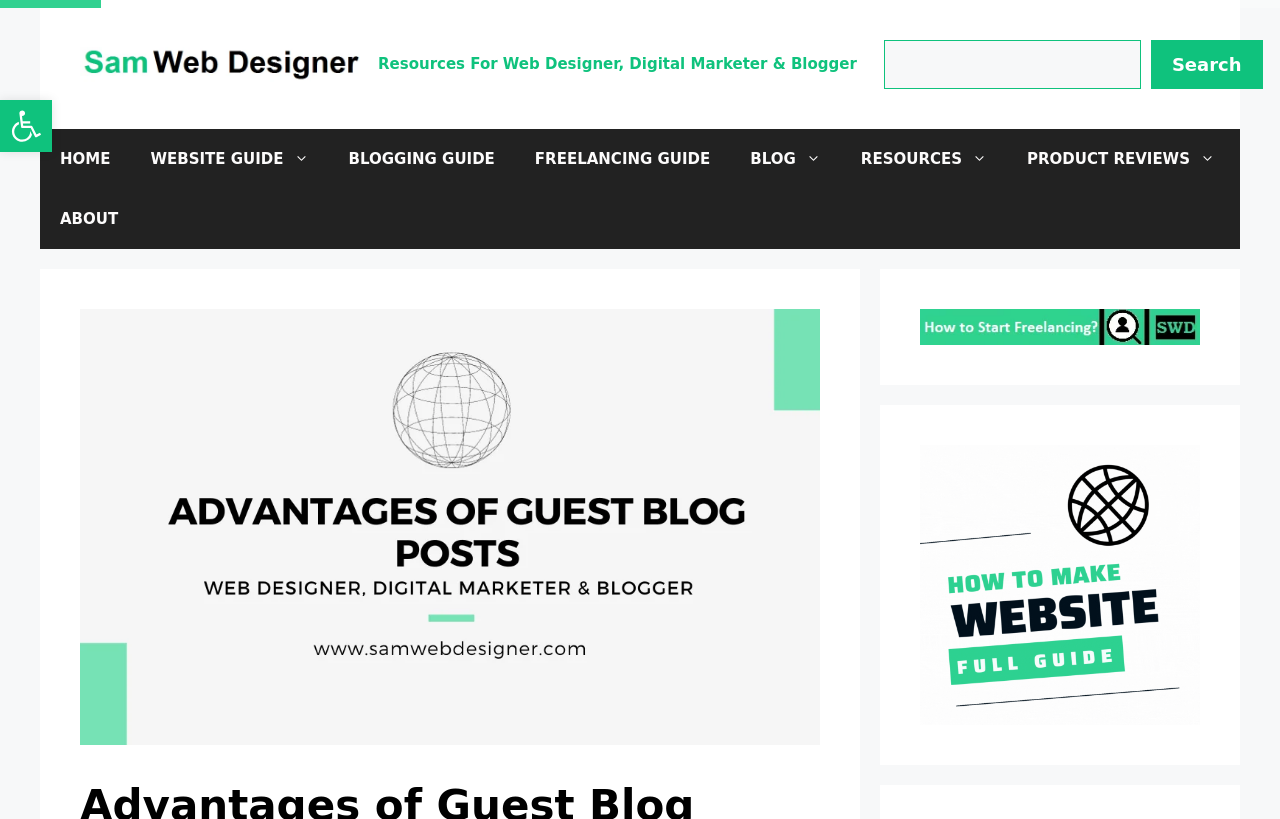Determine which piece of text is the heading of the webpage and provide it.

Advantages of Guest Blog Posts